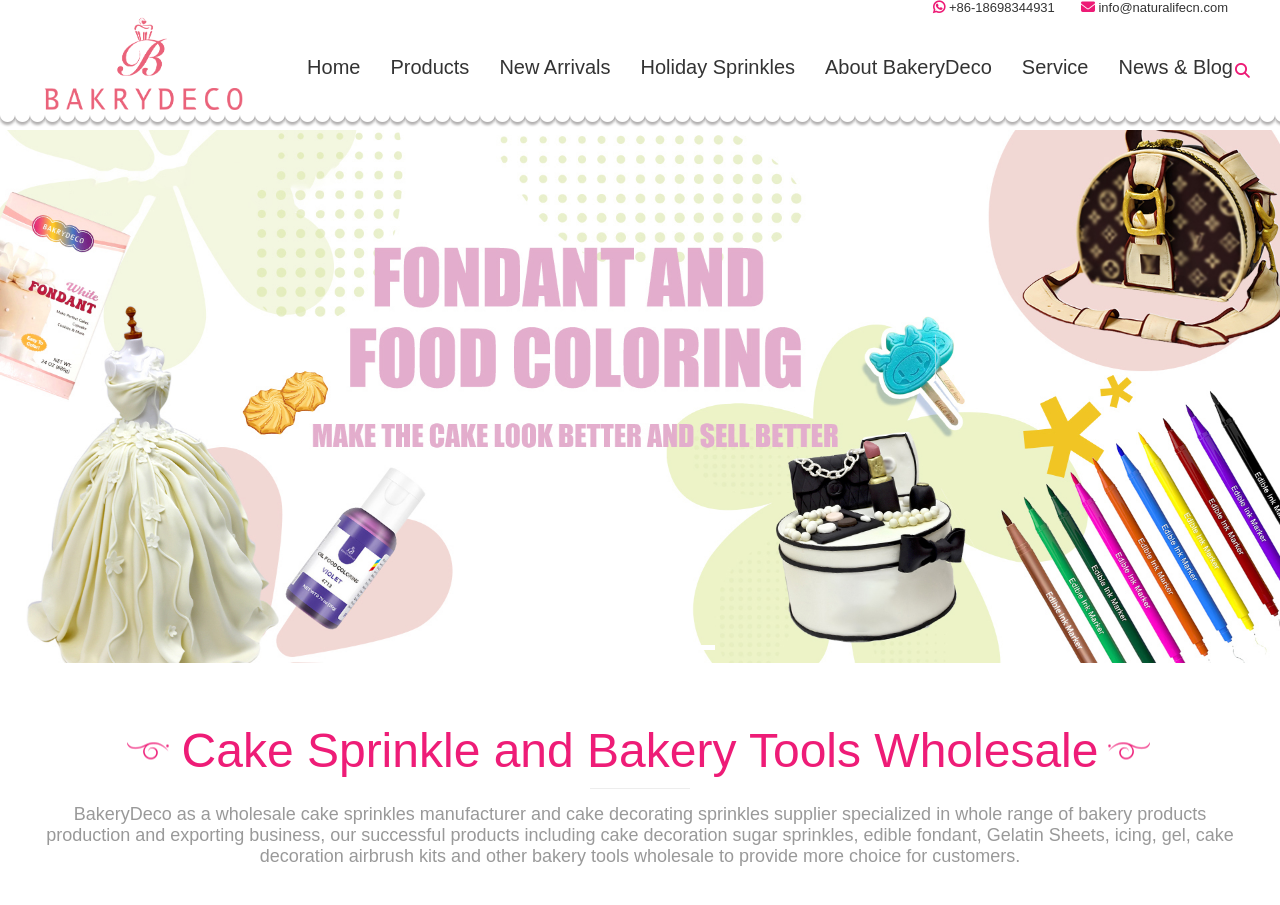Identify the bounding box coordinates necessary to click and complete the given instruction: "Click the 'Home' link".

[0.228, 0.055, 0.293, 0.091]